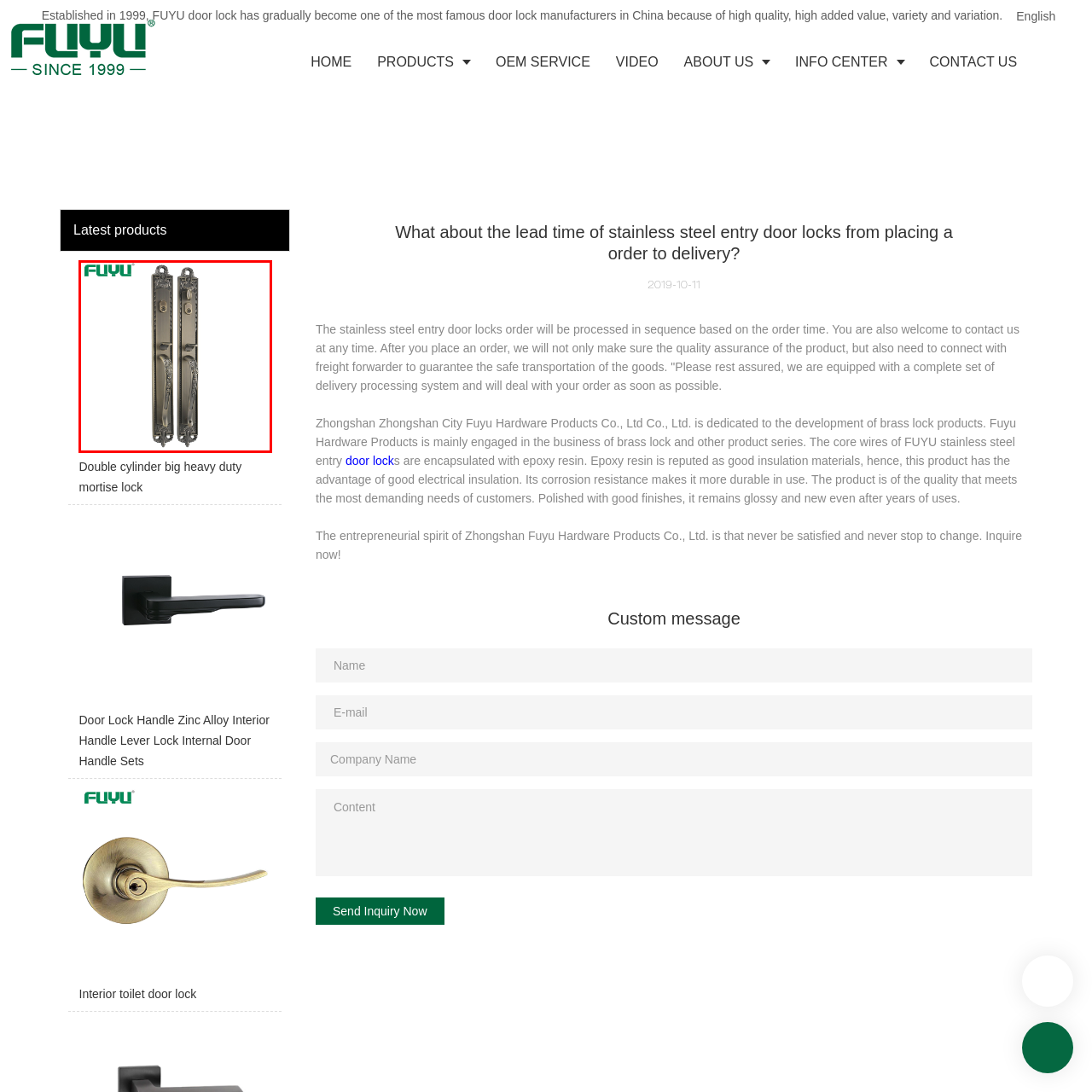What is the primary material of the lock?
Analyze the content within the red bounding box and offer a detailed answer to the question.

The caption states that the finish of the lock appears to be metallic, which suggests that the primary material of the lock is metallic.